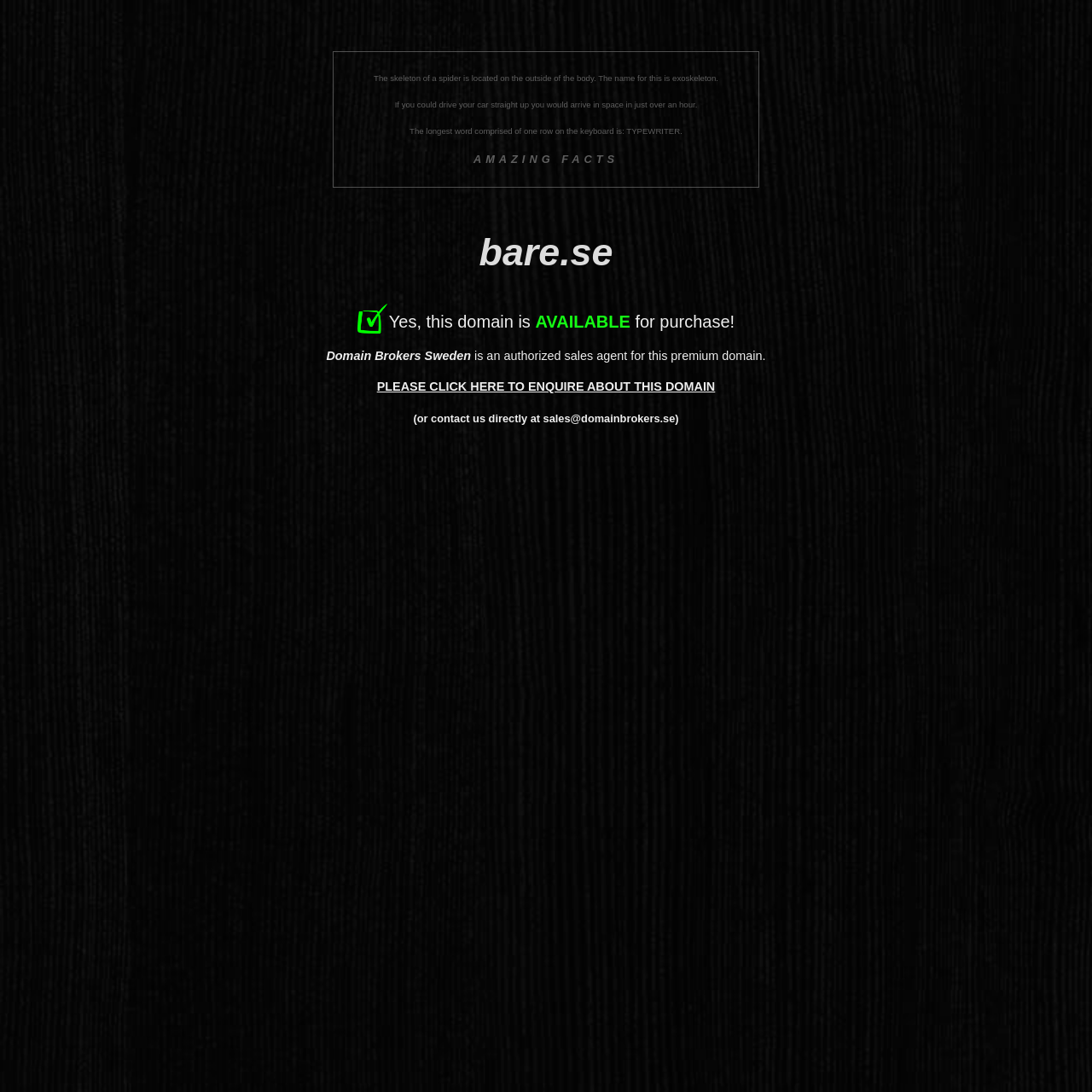Who is the authorized sales agent for this domain?
Provide a comprehensive and detailed answer to the question.

The webpage has a static text element with the text 'Domain Brokers Sweden' which is described as an authorized sales agent for this premium domain.